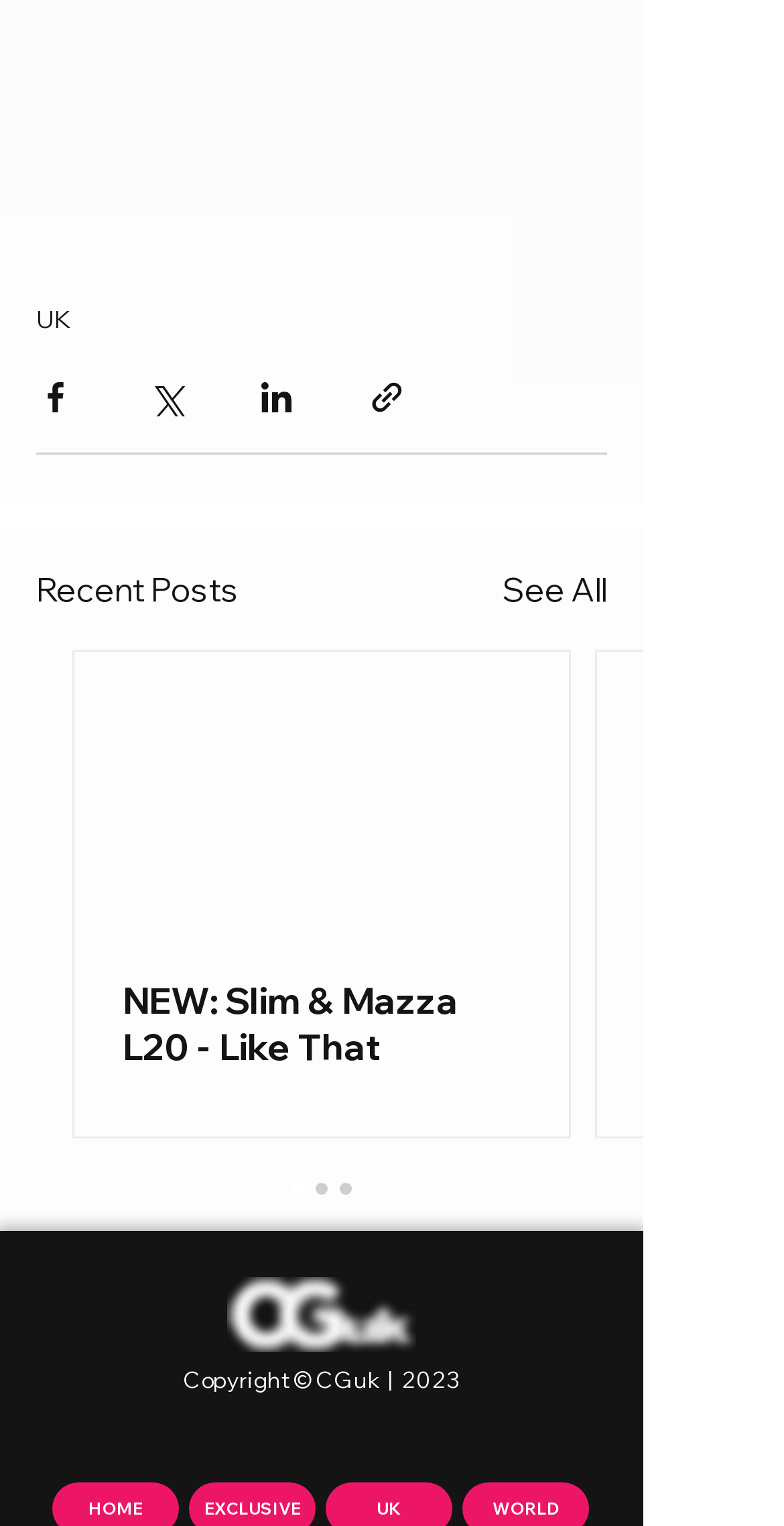Find and indicate the bounding box coordinates of the region you should select to follow the given instruction: "Share via Facebook".

[0.046, 0.247, 0.095, 0.272]